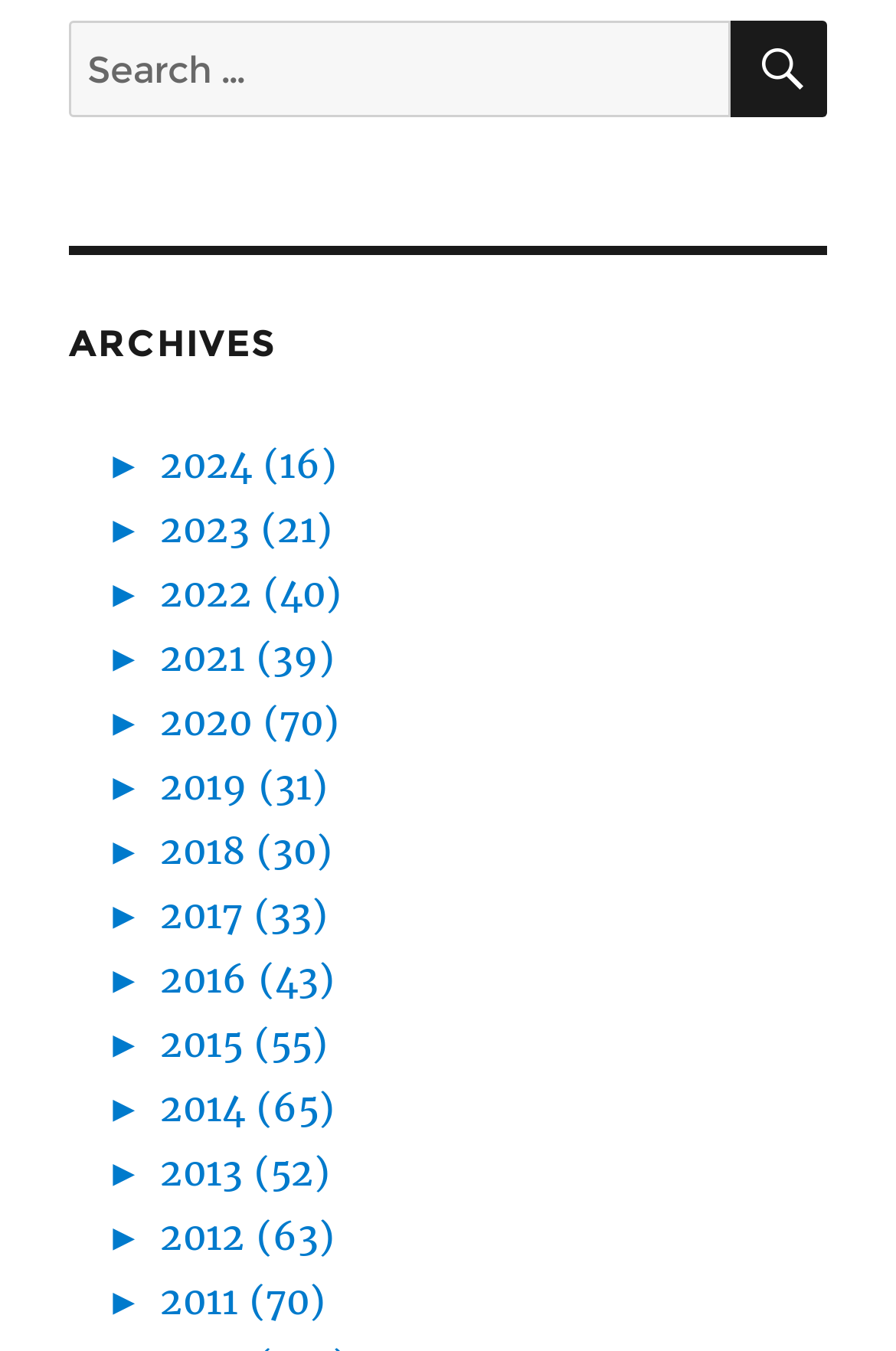What is the category of the archives?
Please provide a detailed and comprehensive answer to the question.

The list of links is organized by year, with each link labeled with a year from 2011 to 2024. This suggests that the archives are categorized by year, with each year having its own set of archives.